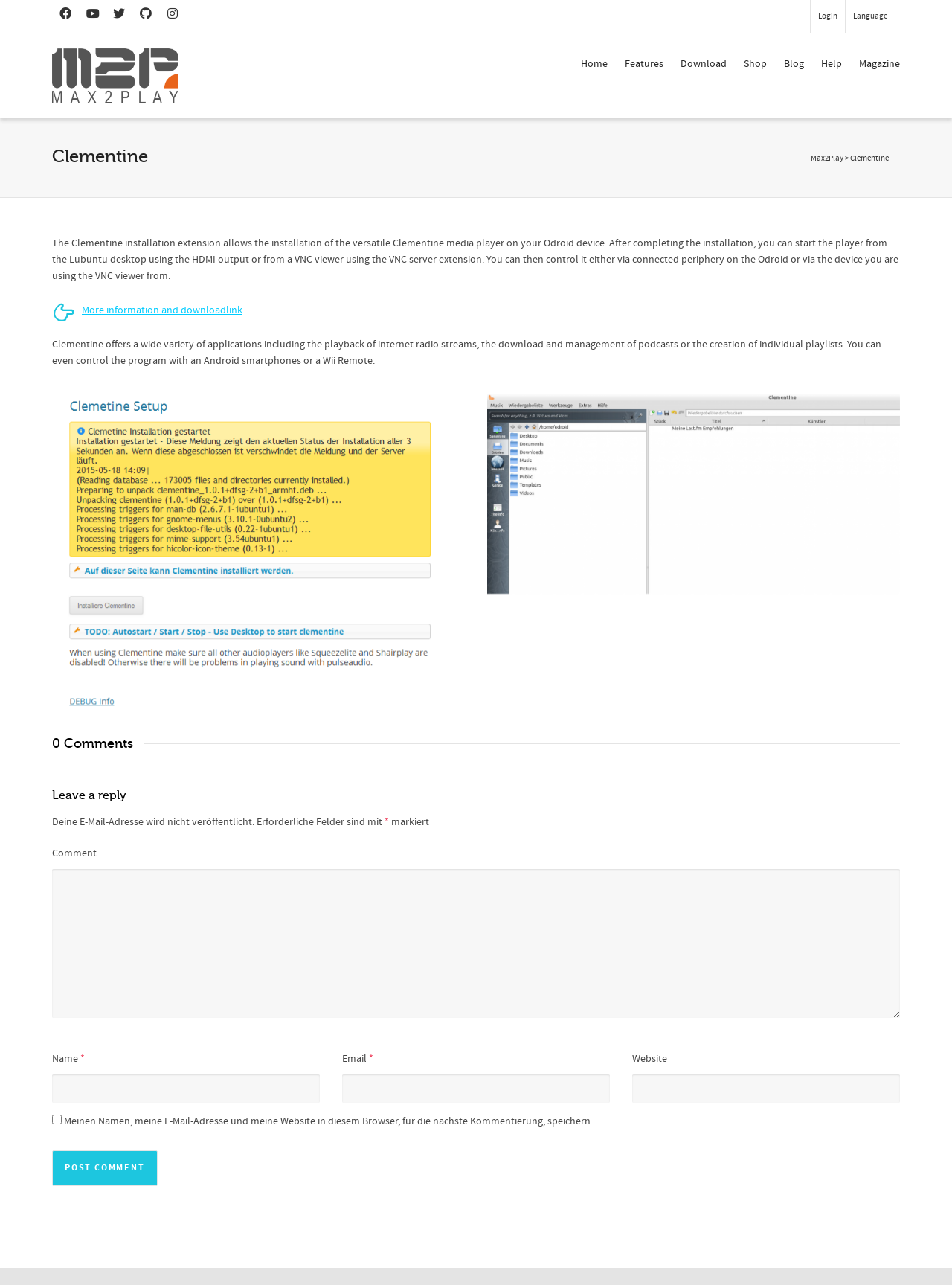Give the bounding box coordinates for the element described as: "parent_node: Email * name="email"".

[0.359, 0.836, 0.641, 0.858]